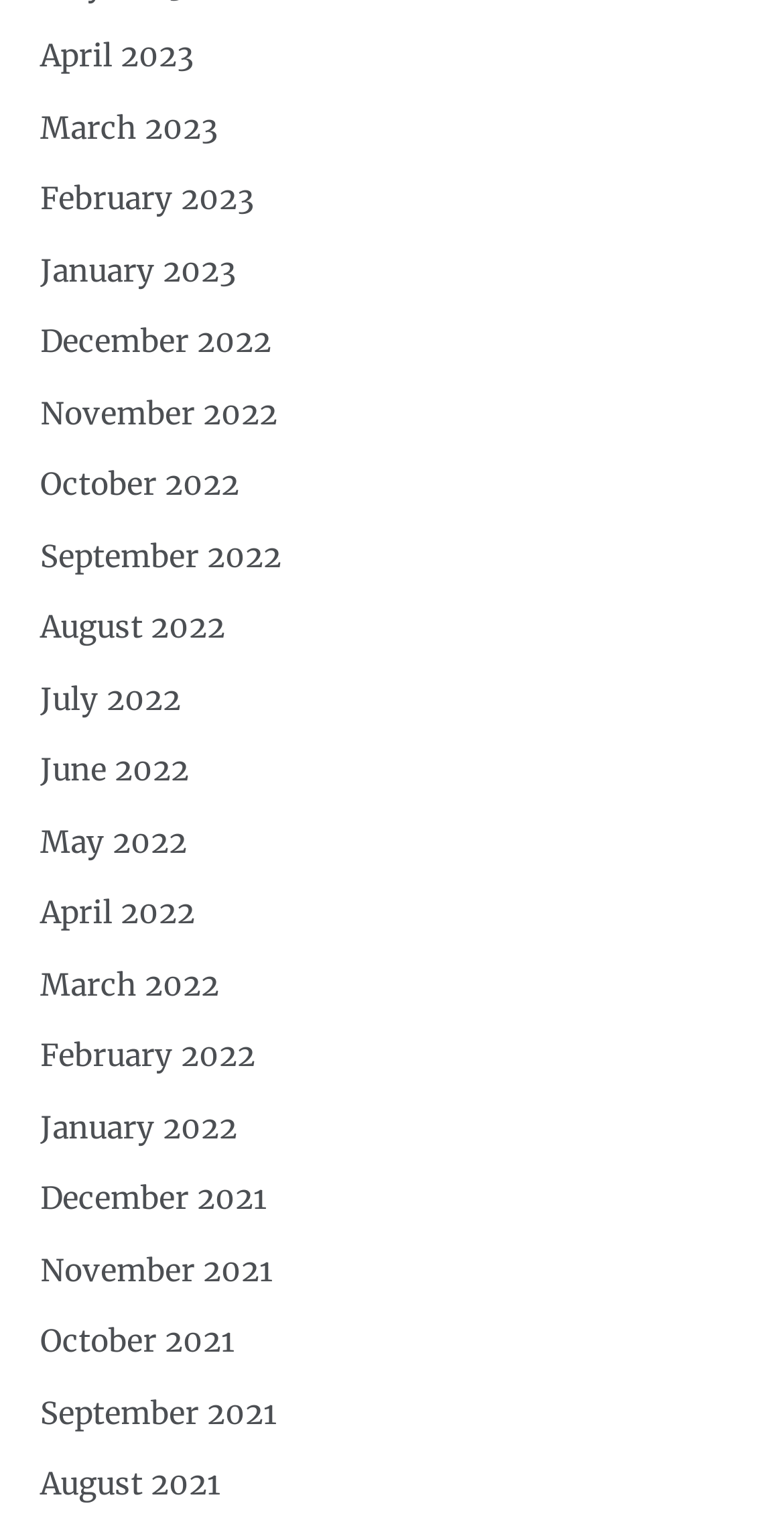Are the months listed in chronological order?
Give a one-word or short-phrase answer derived from the screenshot.

Yes